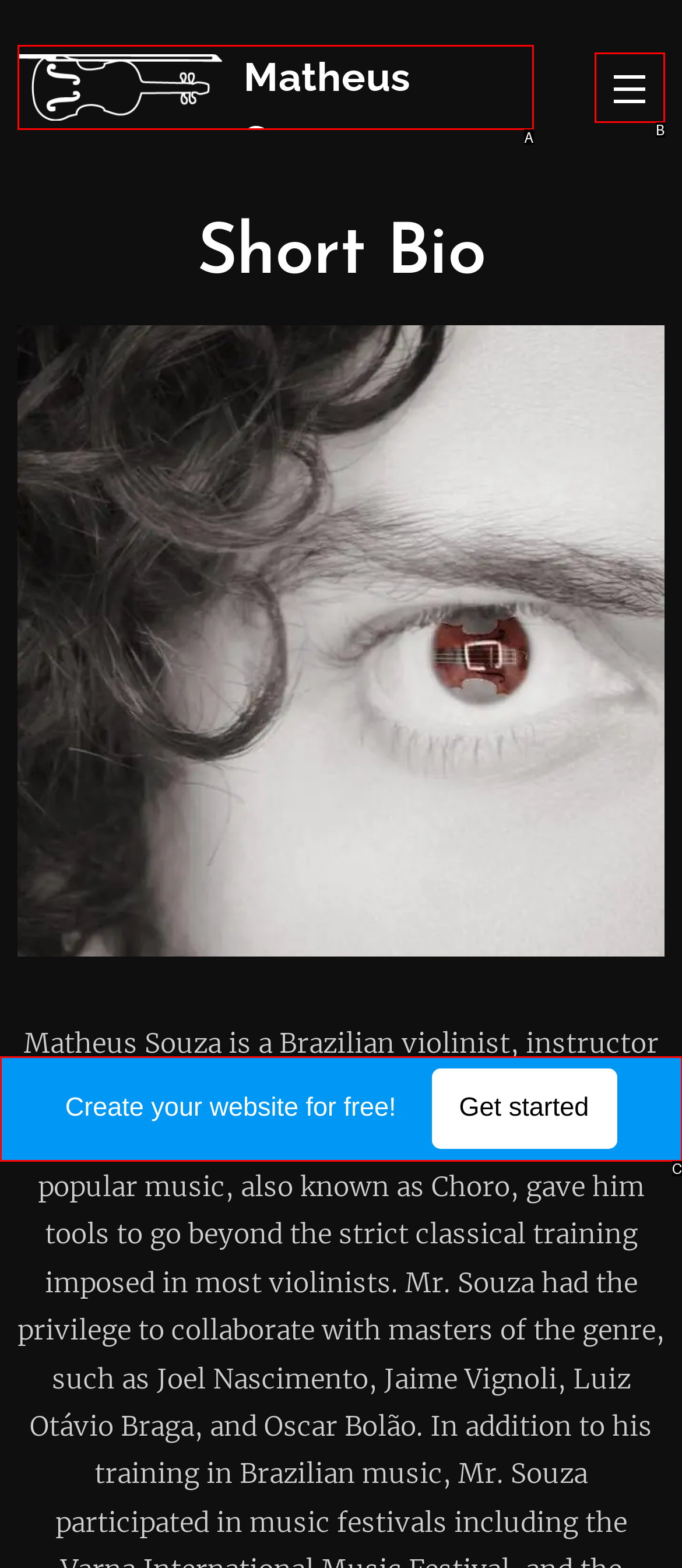Identify which option matches the following description: Matheus Souza
Answer by giving the letter of the correct option directly.

A